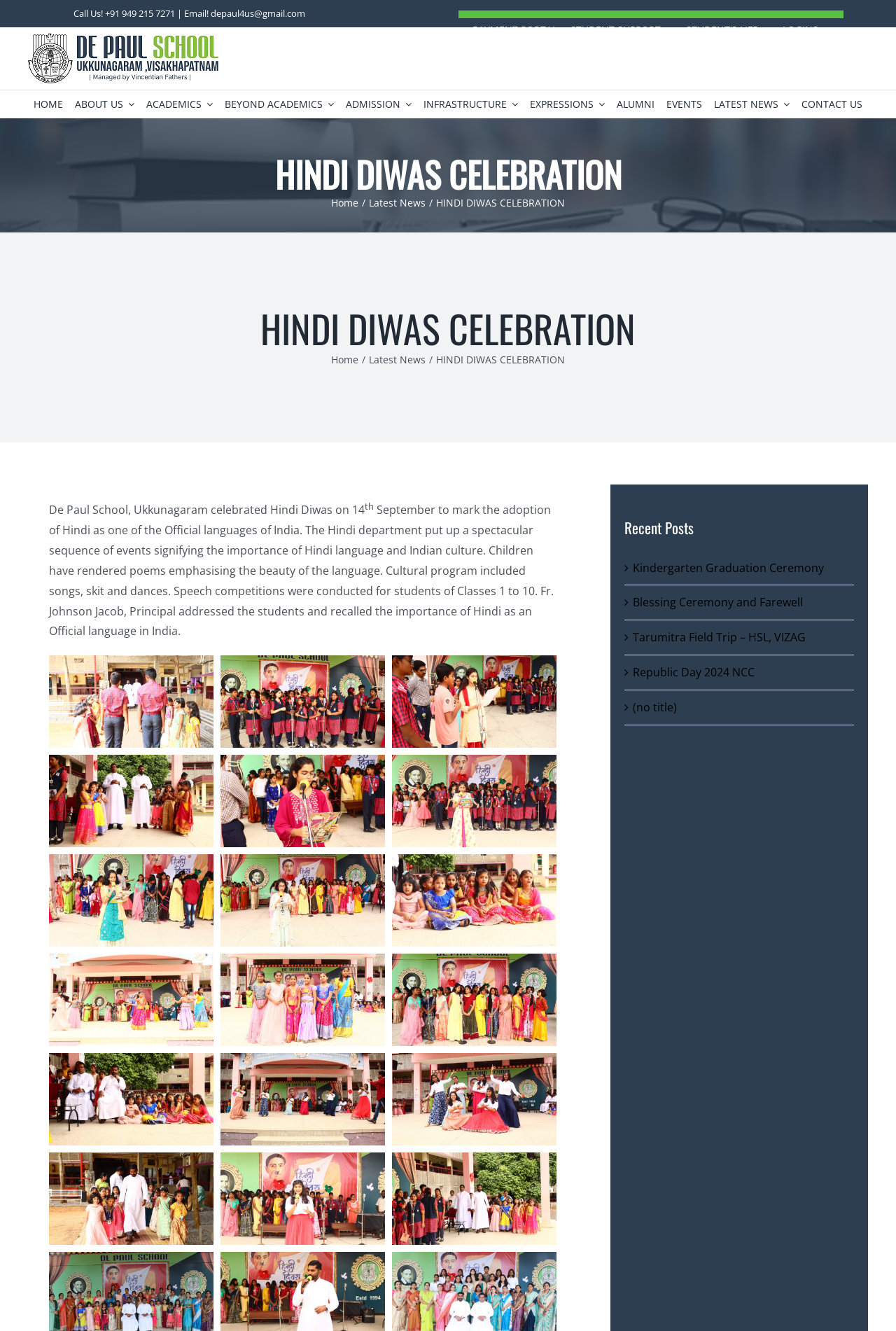Find the bounding box coordinates for the area that should be clicked to accomplish the instruction: "View the student support page".

[0.637, 0.008, 0.75, 0.037]